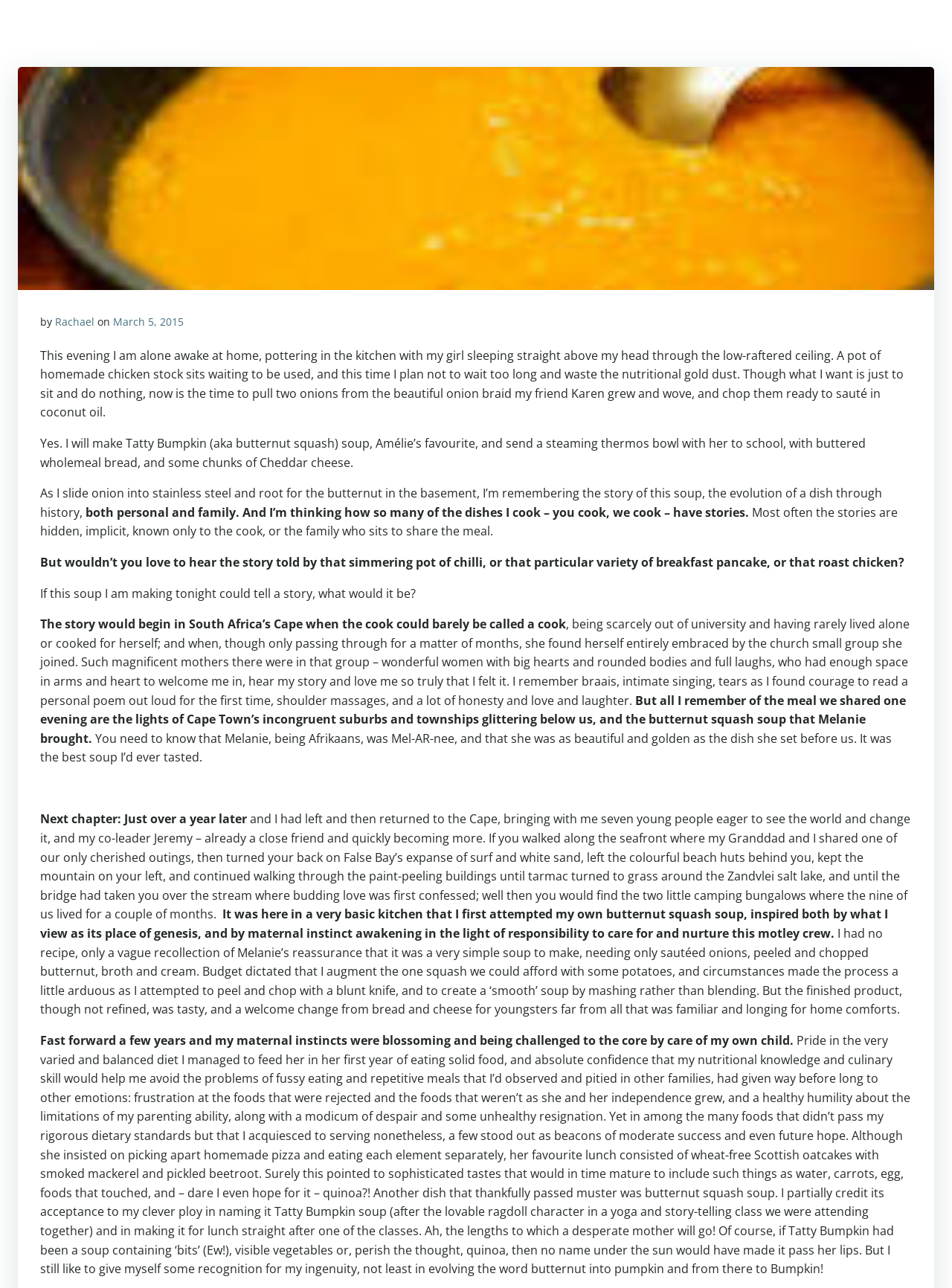Where did the author first taste butternut squash soup?
Answer the question with a single word or phrase derived from the image.

South Africa